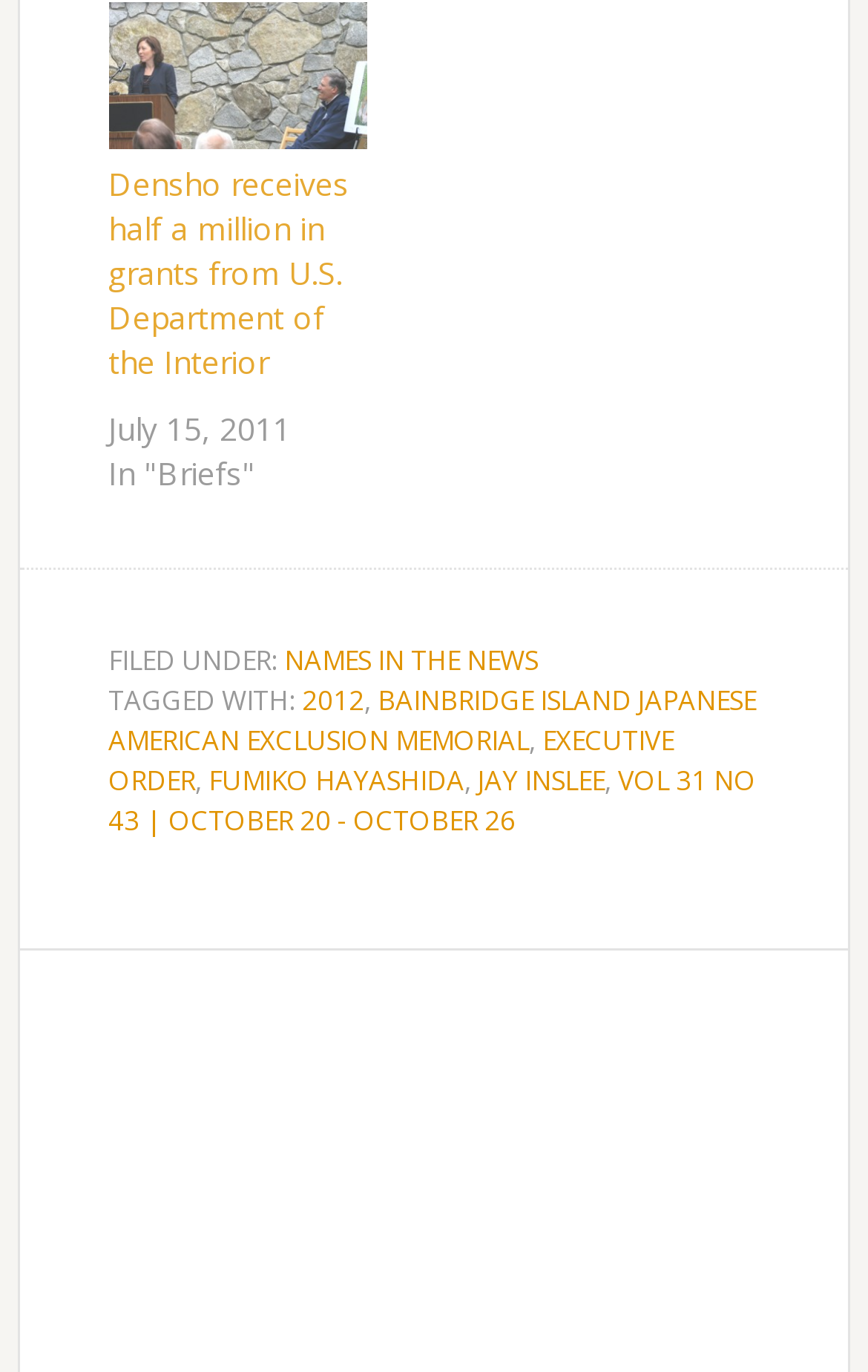What is the name of the memorial mentioned in the article?
Give a thorough and detailed response to the question.

I found the name of the memorial mentioned in the article by looking at the link element with the text 'BAINBRIDGE ISLAND JAPANESE AMERICAN EXCLUSION MEMORIAL'. This link is located in the footer section of the webpage.